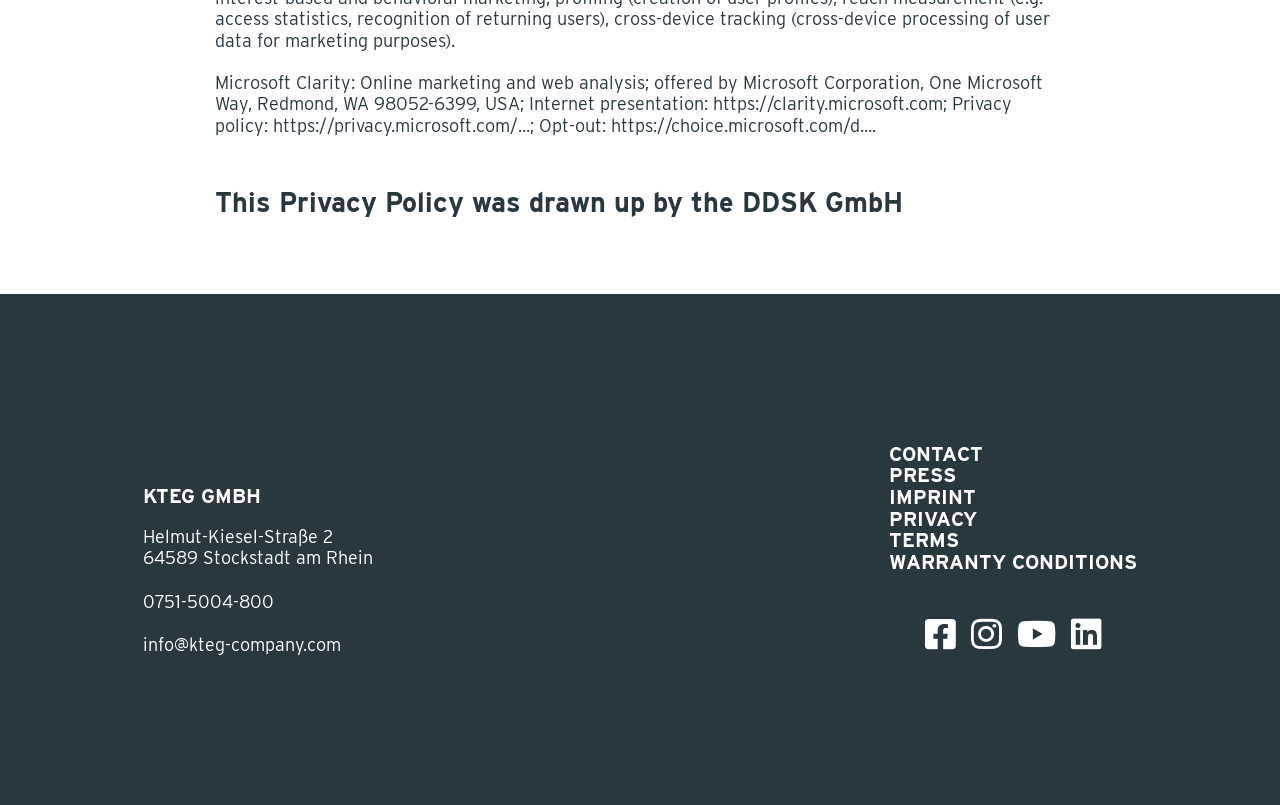How many social media links are there?
Using the image, respond with a single word or phrase.

4